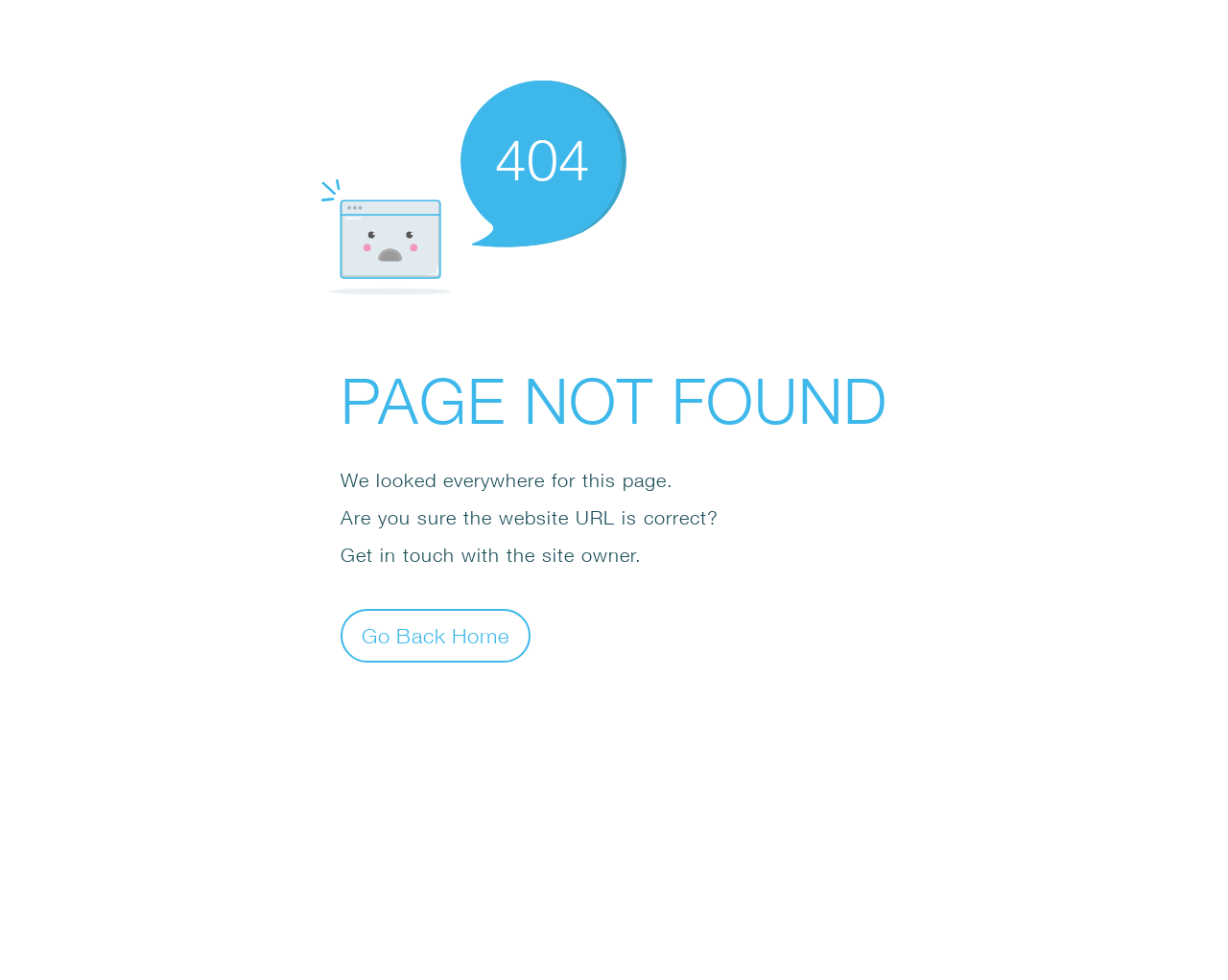Respond concisely with one word or phrase to the following query:
How many sentences are there to describe the error?

3